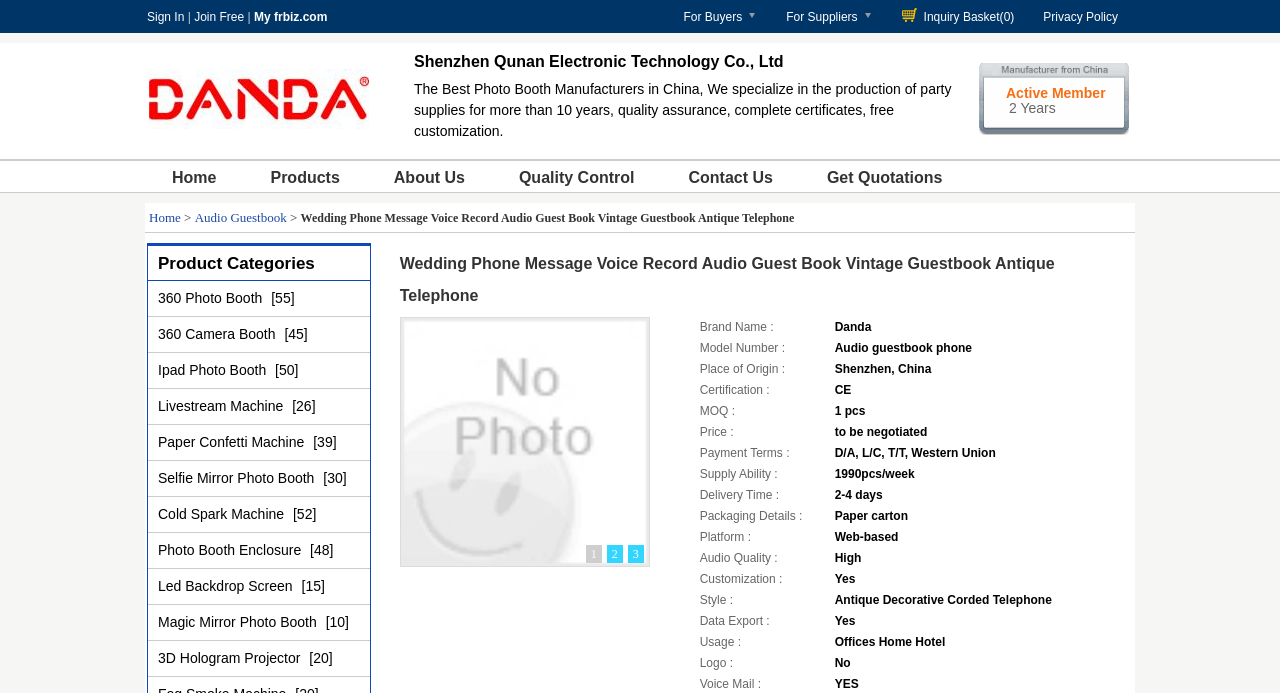Using the image as a reference, answer the following question in as much detail as possible:
What is the product category of the 'Wedding Phone Message Voice Record Audio Guest Book Vintage Guestbook Antique Telephone'?

I found the product category by looking at the links under the 'Product Categories' static text, and I saw that '360 Photo Booth' is one of the links.